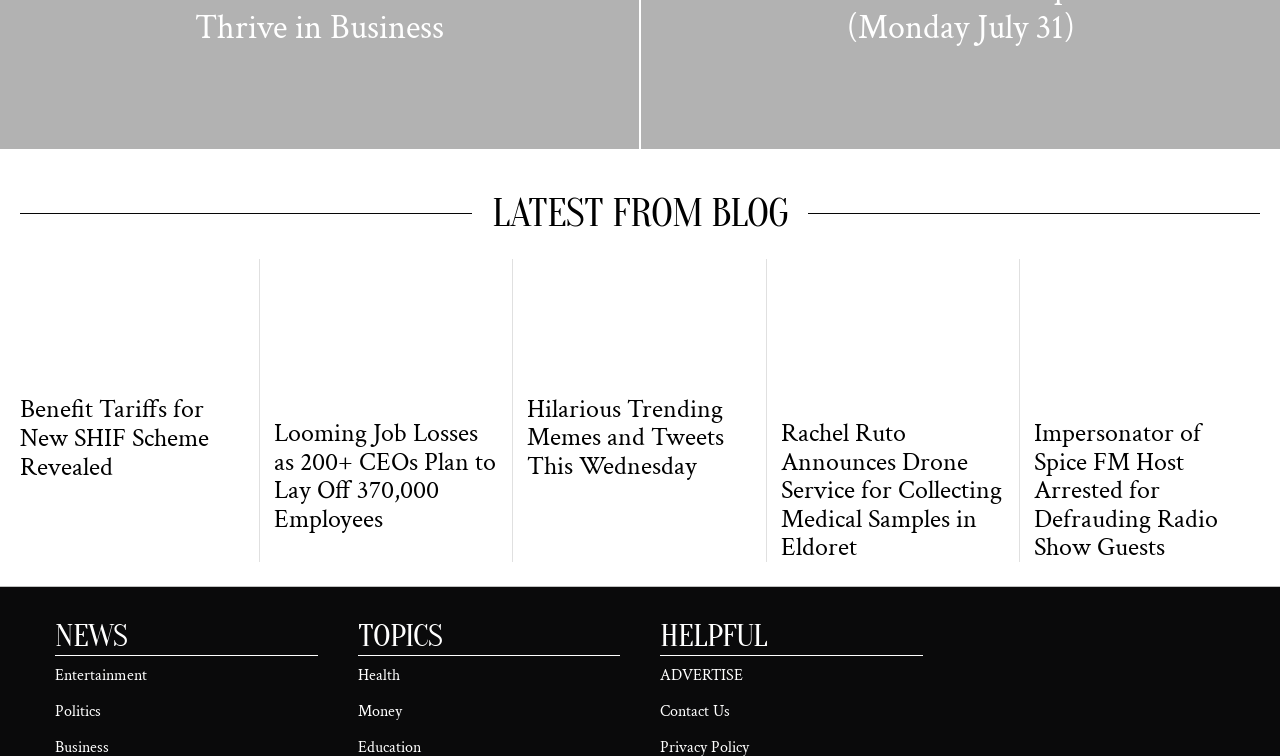How many articles are displayed on the webpage?
Answer the question with a detailed explanation, including all necessary information.

There are 5 articles displayed on the webpage, each with a figure, heading, and link. They are arranged horizontally across the page.